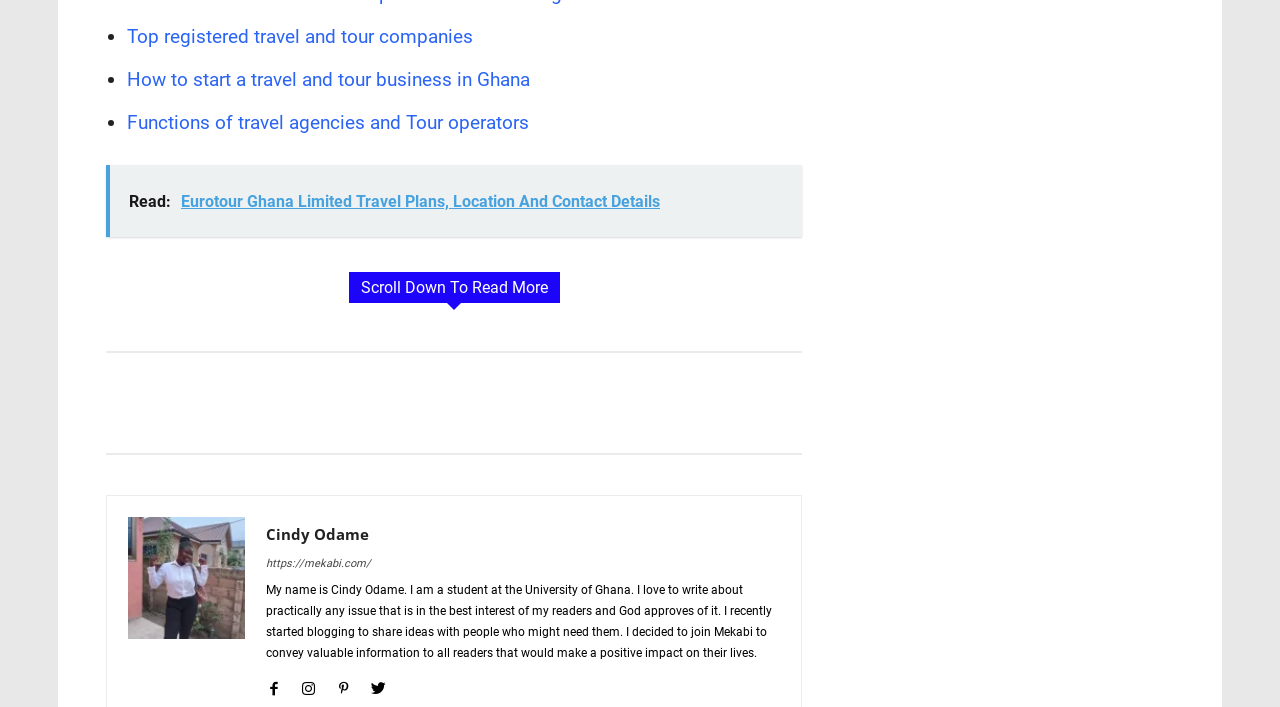Identify the bounding box coordinates of the region that should be clicked to execute the following instruction: "Read more about Eurotour Ghana Limited Travel Plans".

[0.083, 0.233, 0.627, 0.335]